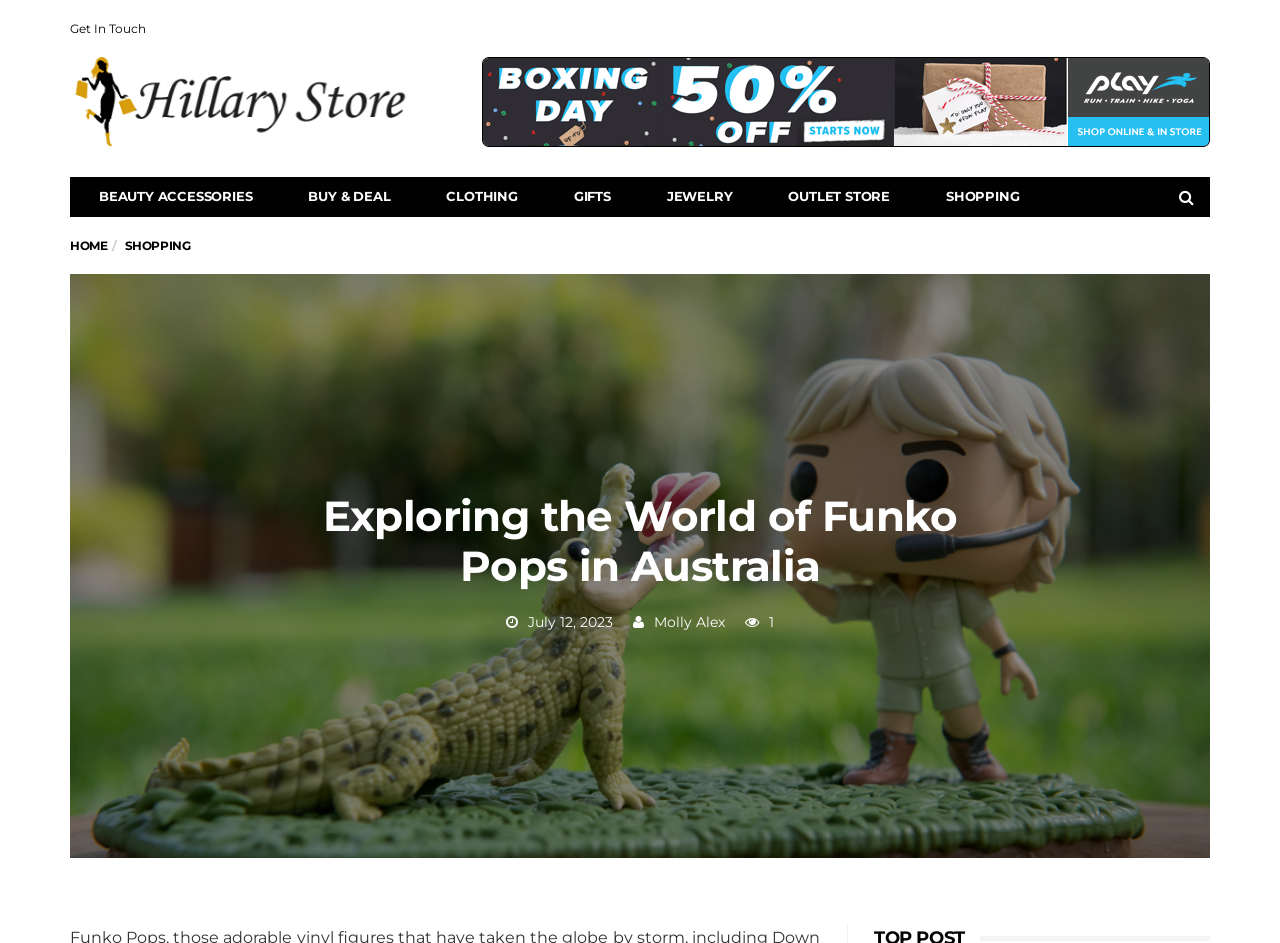Could you provide the bounding box coordinates for the portion of the screen to click to complete this instruction: "view 'June 2023'"?

None